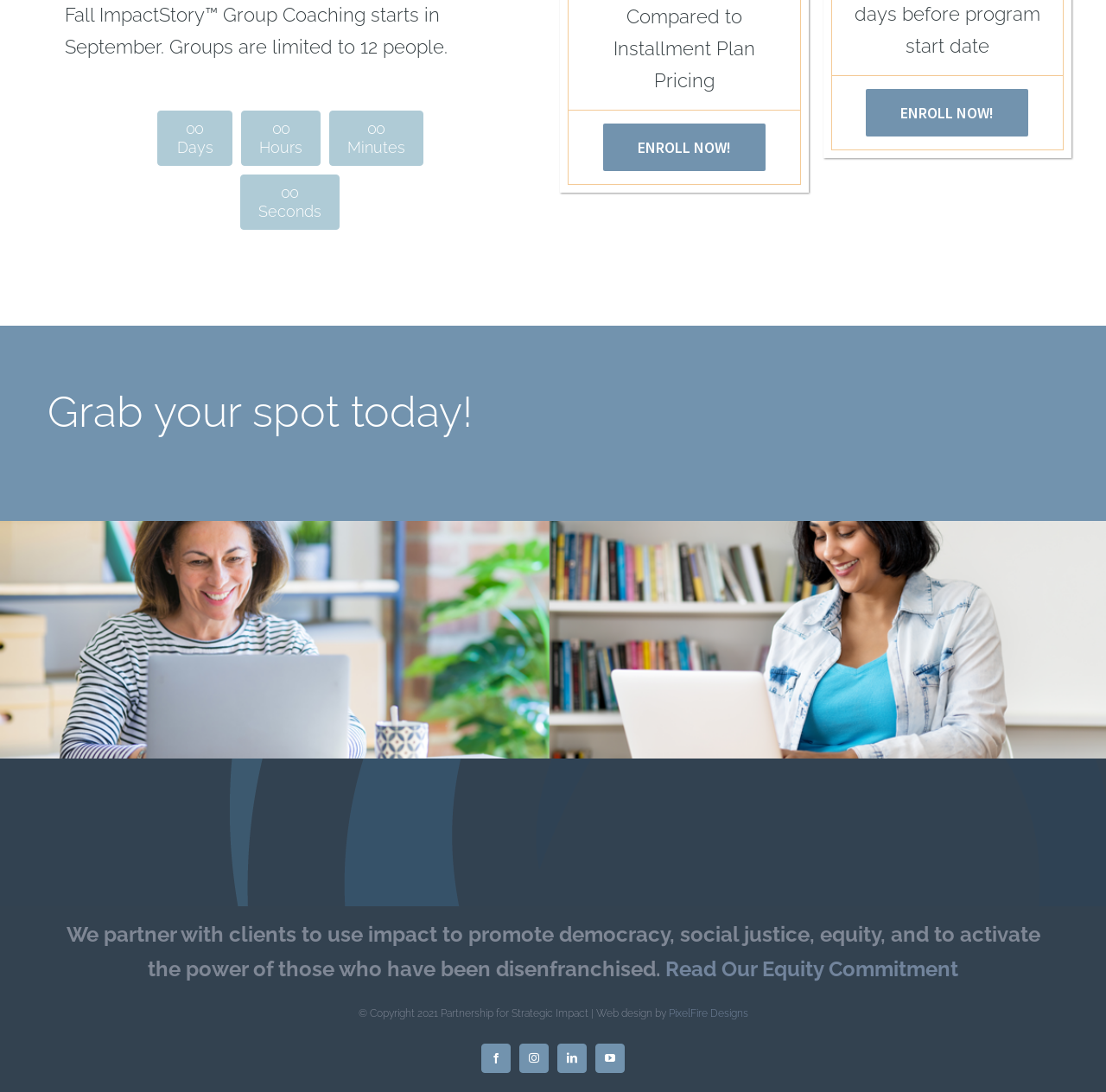Identify the bounding box for the described UI element: "YouTube".

[0.538, 0.956, 0.565, 0.983]